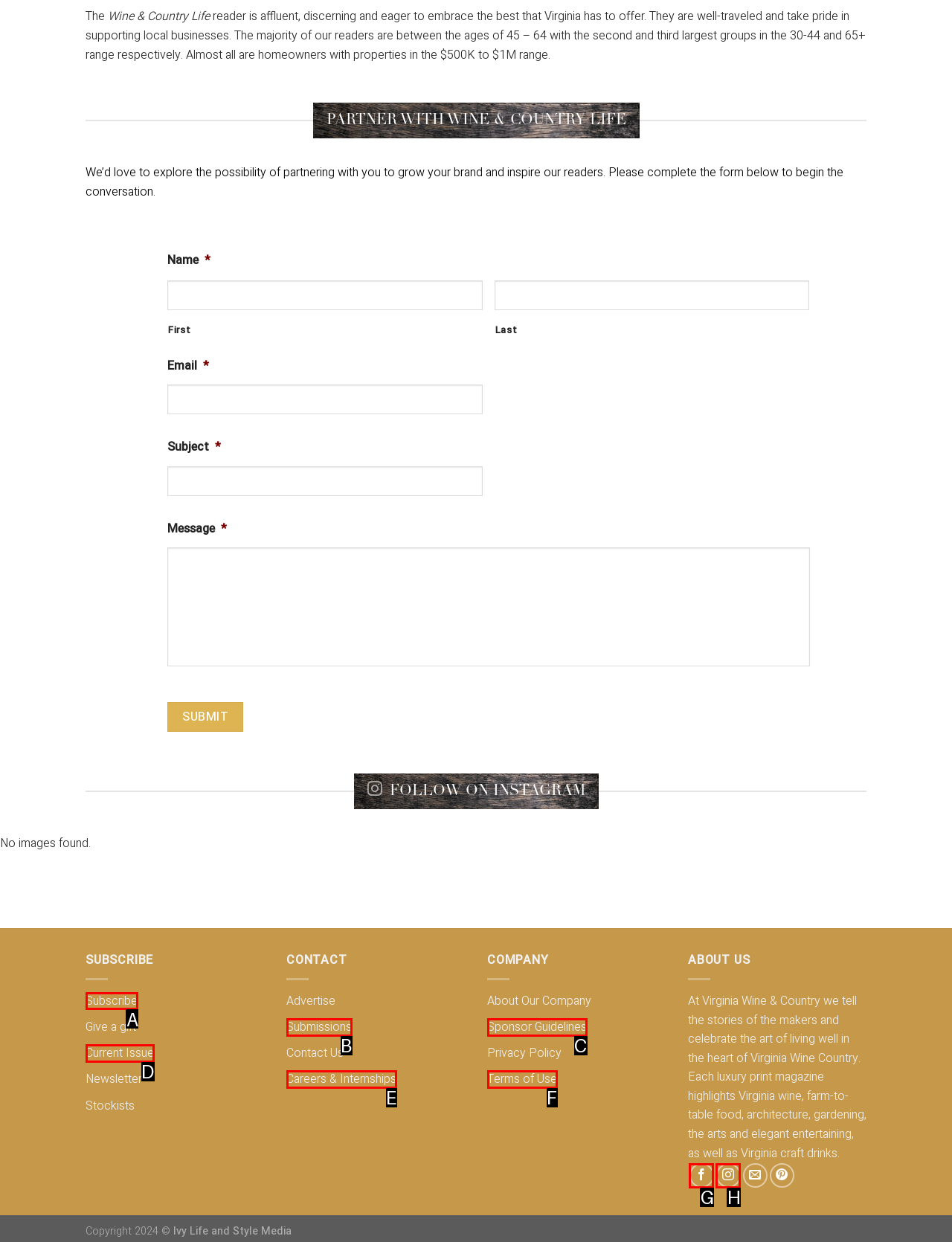Determine which option you need to click to execute the following task: Subscribe. Provide your answer as a single letter.

A